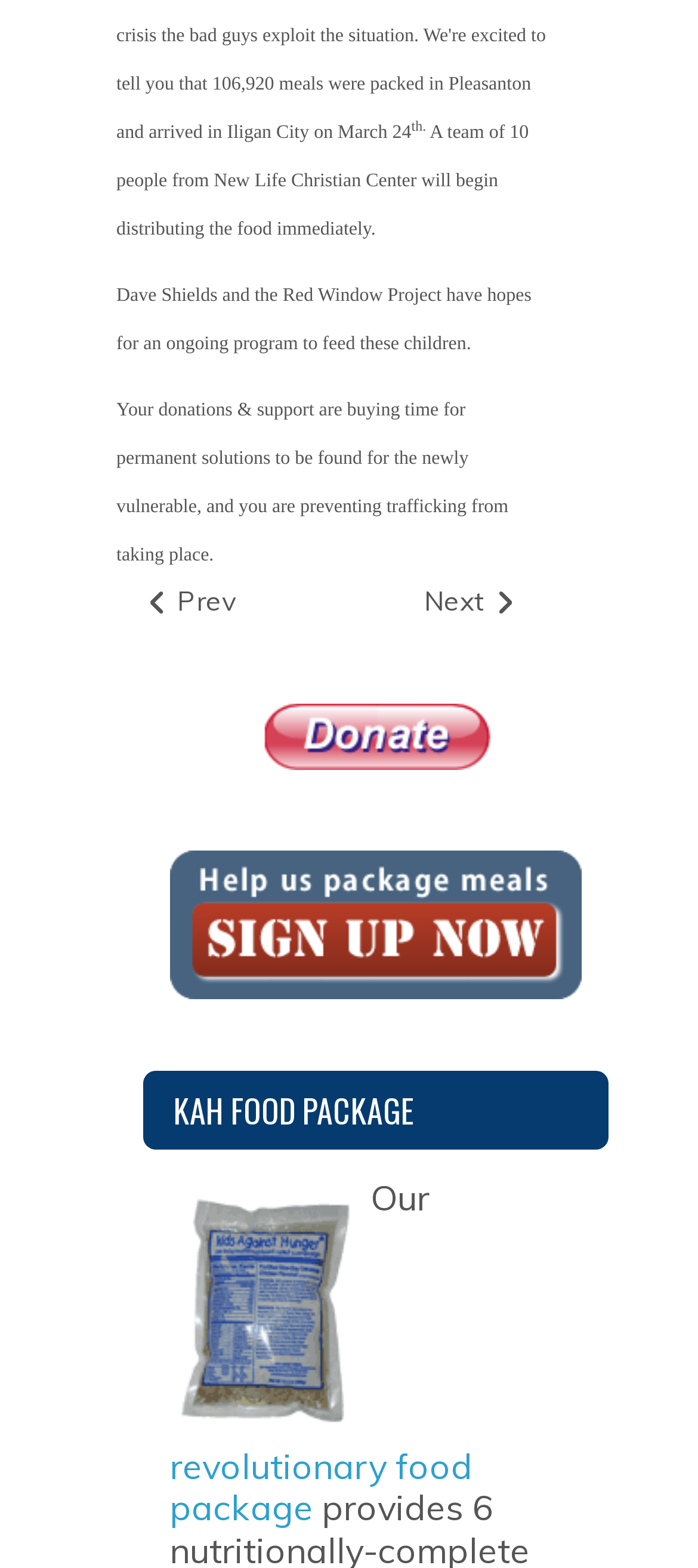How many StaticText elements are on this webpage?
Look at the screenshot and respond with a single word or phrase.

3